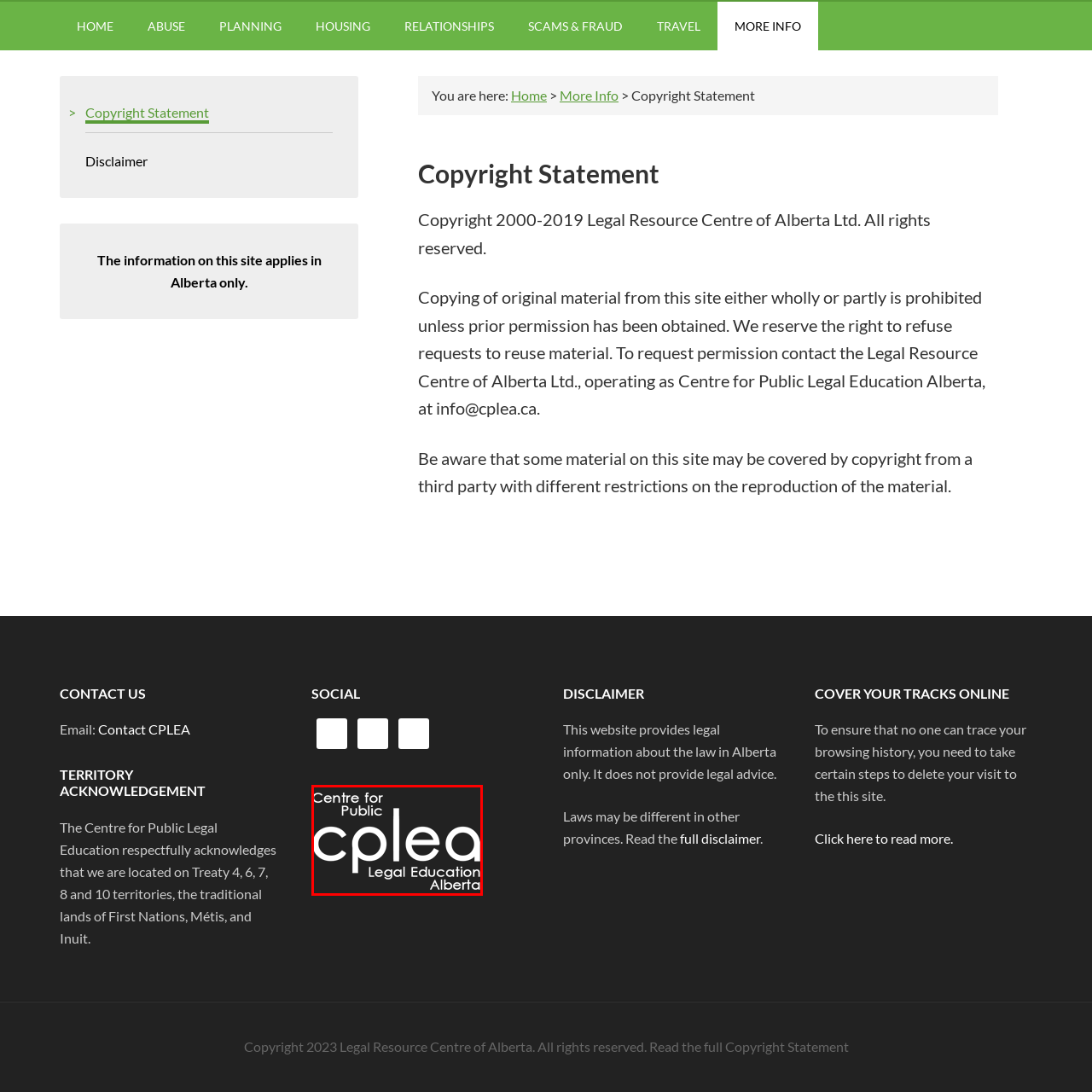What is the organization's commitment reflected in the logo design?
Study the image highlighted with a red bounding box and respond to the question with a detailed answer.

The caption states that the overall design of the logo is sleek and professional, reflecting the organization's commitment to providing legal information and resources to the public in Alberta.